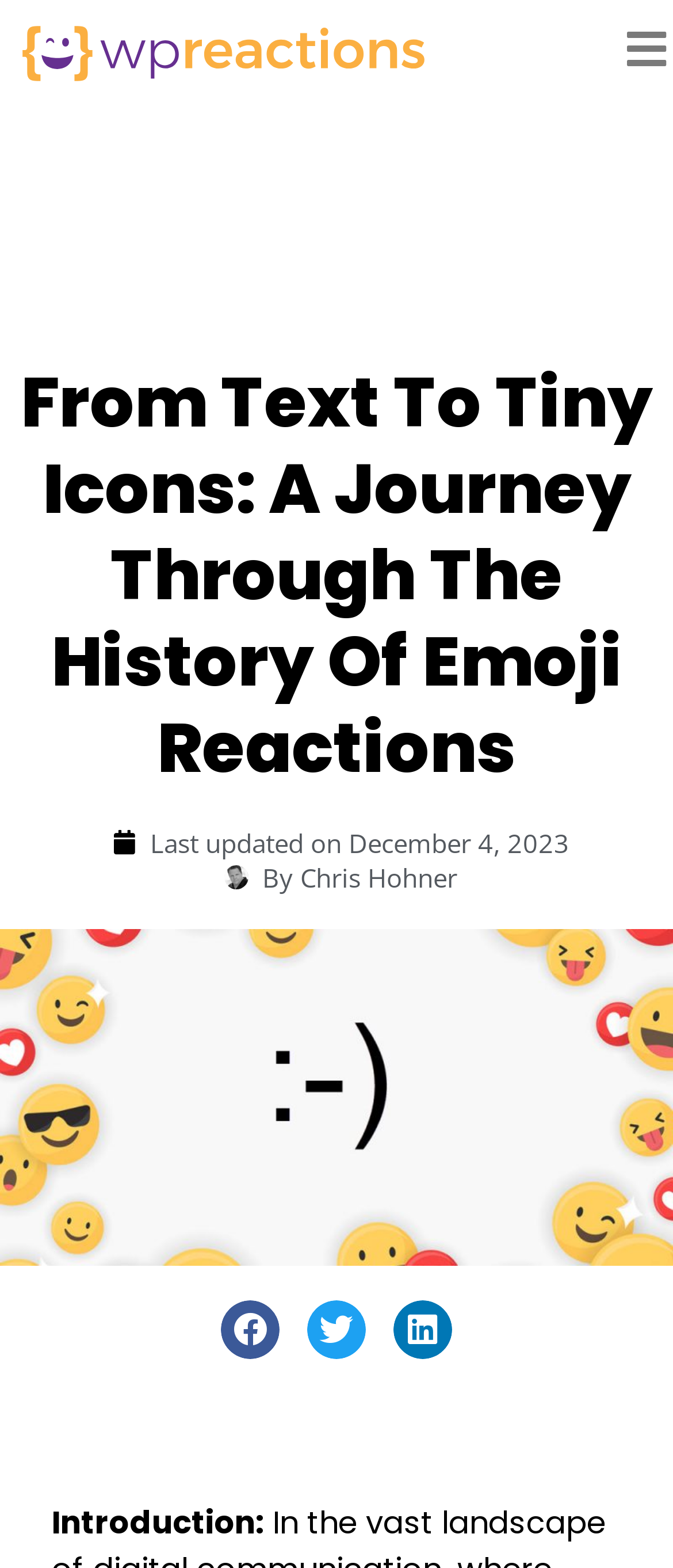Provide a brief response to the question below using one word or phrase:
Who is the author of the article?

Chris Hohner